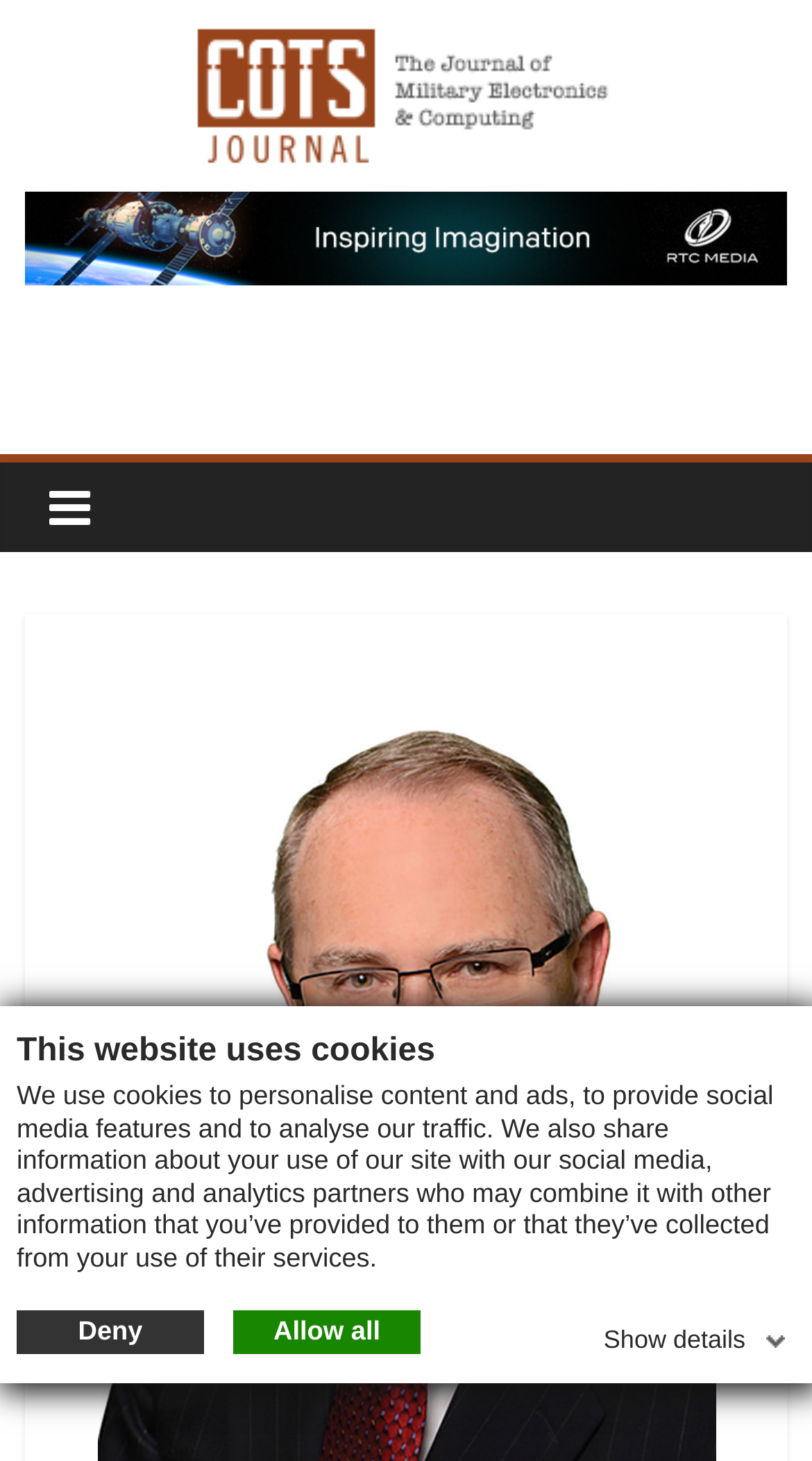Answer this question using a single word or a brief phrase:
How many sections are there below the journal header?

3